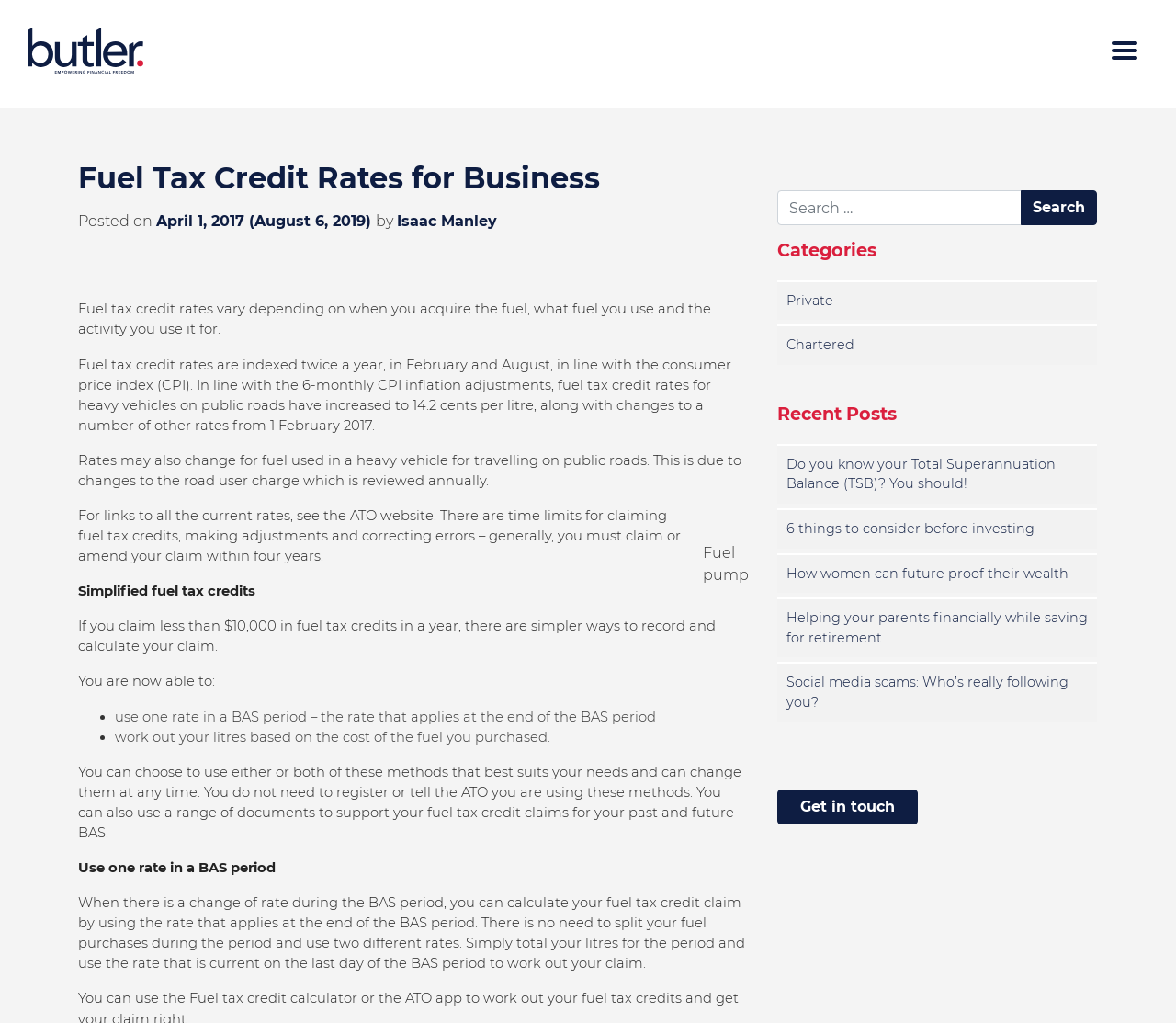Find the bounding box coordinates of the element you need to click on to perform this action: 'Search for something'. The coordinates should be represented by four float values between 0 and 1, in the format [left, top, right, bottom].

[0.661, 0.186, 0.869, 0.22]